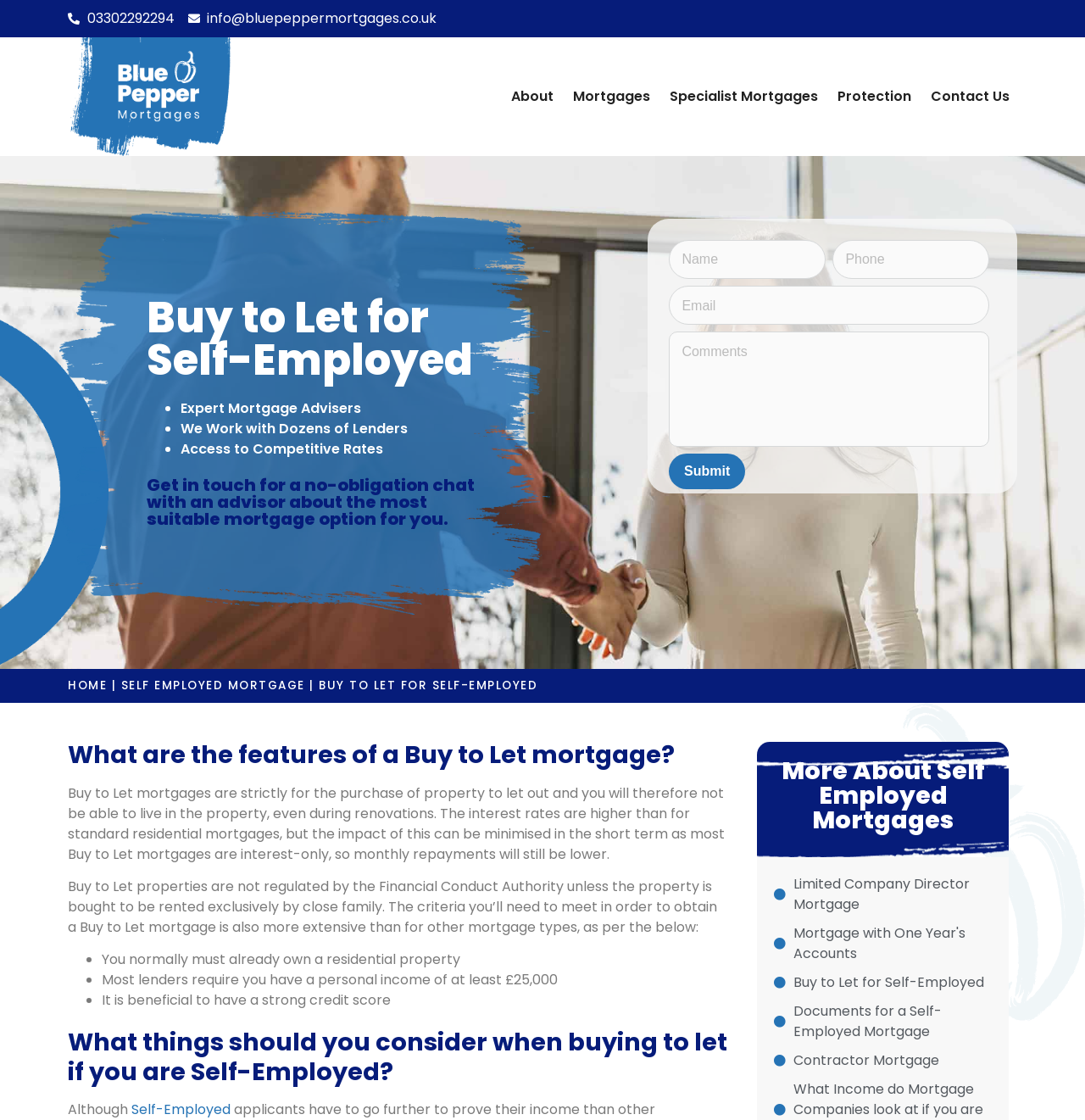Highlight the bounding box coordinates of the element that should be clicked to carry out the following instruction: "Submit the form". The coordinates must be given as four float numbers ranging from 0 to 1, i.e., [left, top, right, bottom].

[0.616, 0.405, 0.687, 0.437]